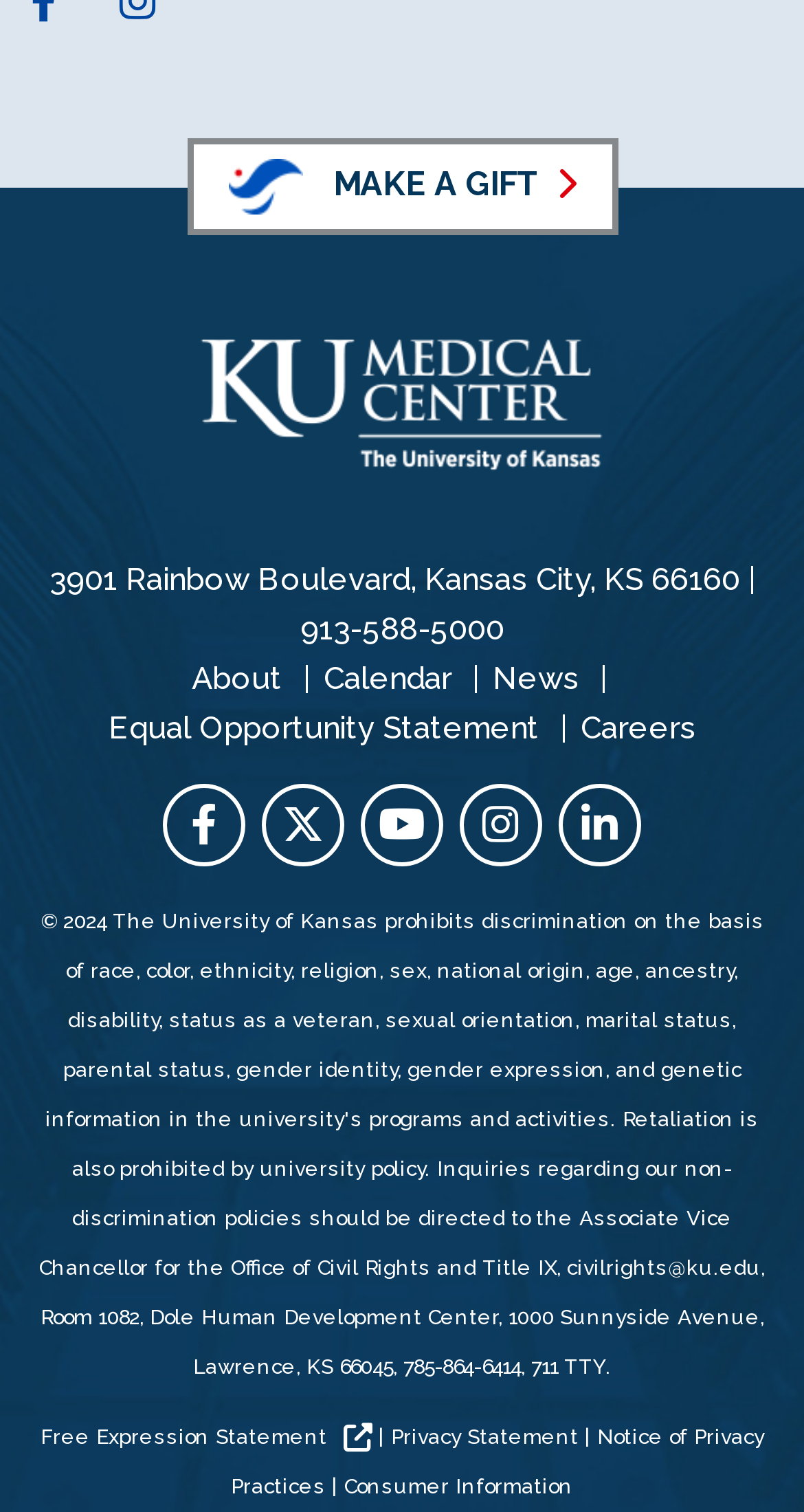Can you specify the bounding box coordinates for the region that should be clicked to fulfill this instruction: "Visit About page".

[0.238, 0.436, 0.351, 0.461]